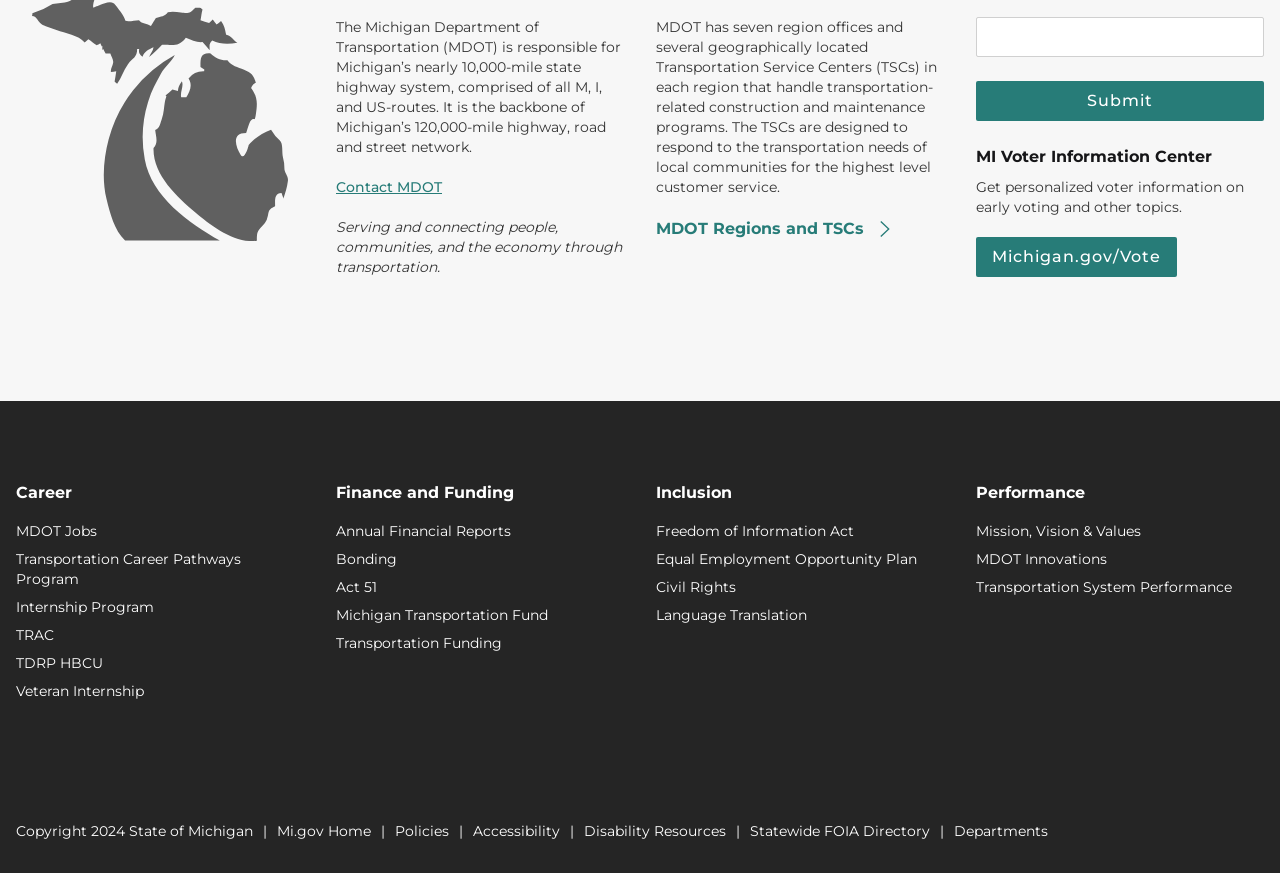Find the bounding box coordinates of the element to click in order to complete the given instruction: "Explore MDOT Regions and TSCs."

[0.512, 0.249, 0.738, 0.277]